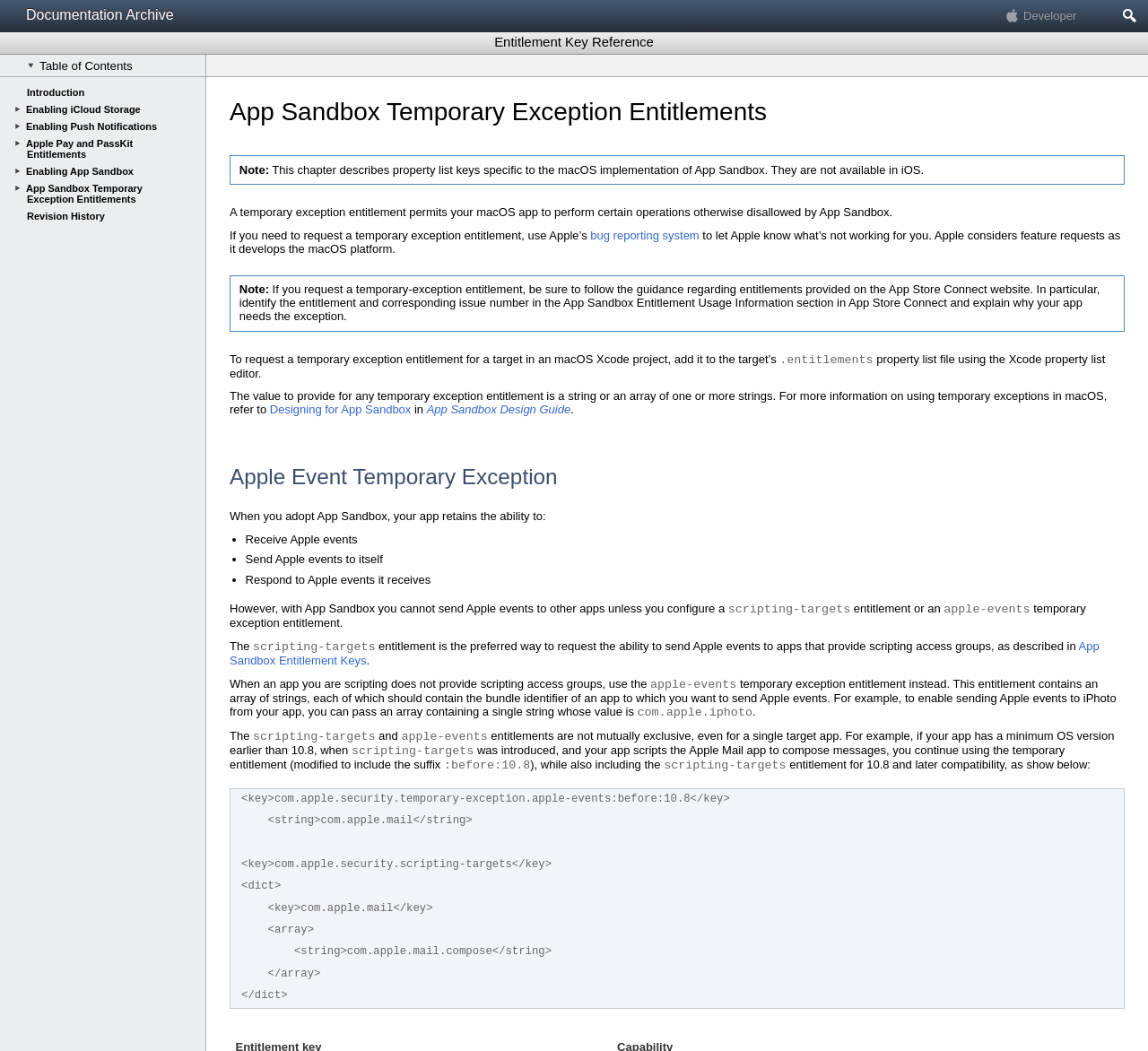What is the purpose of the apple-events temporary exception entitlement?
Look at the image and respond to the question as thoroughly as possible.

According to the webpage, the apple-events temporary exception entitlement is used to enable sending Apple events to other apps. This is mentioned in the section 'Apple Event Temporary Exception'.